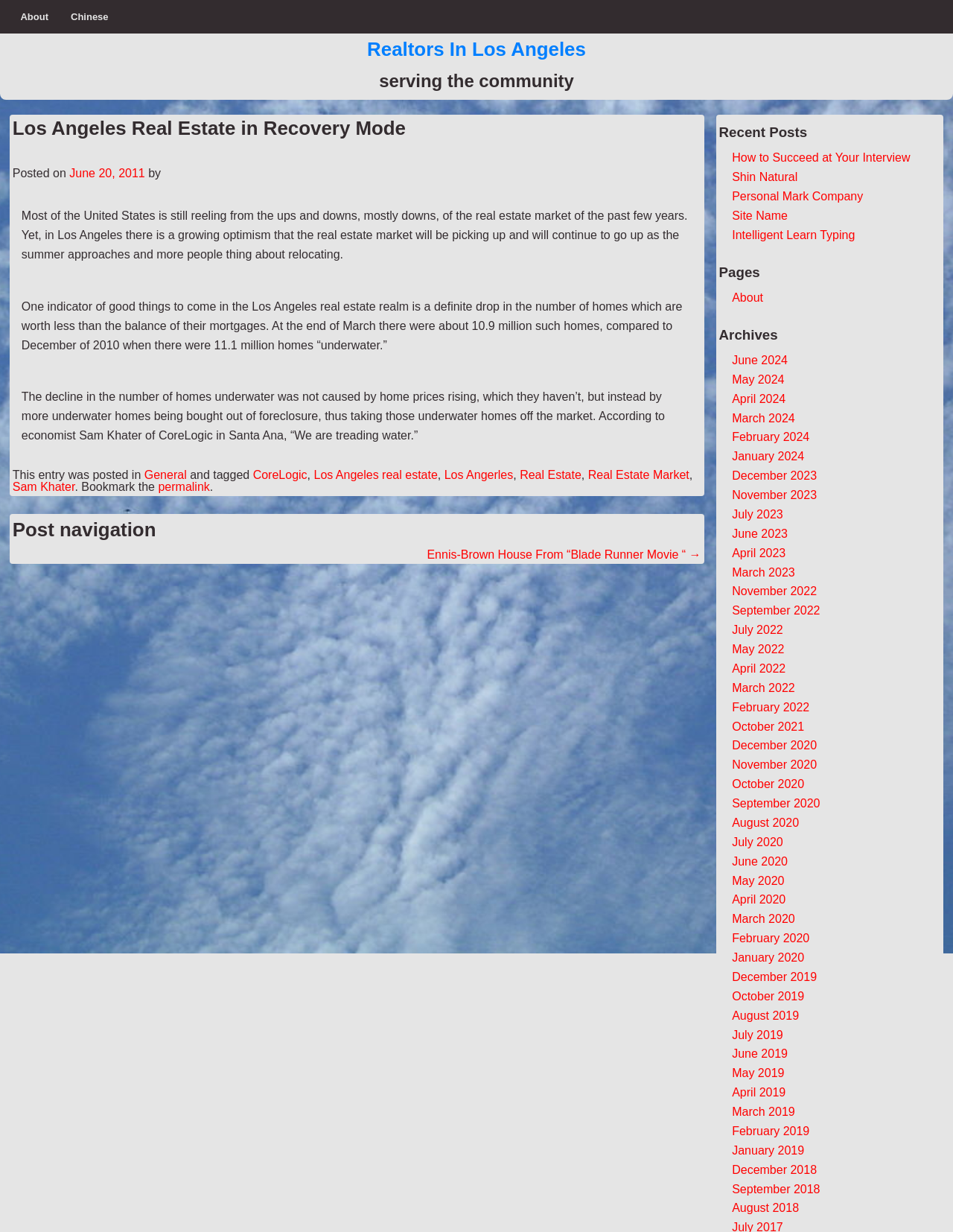Point out the bounding box coordinates of the section to click in order to follow this instruction: "Read the article 'Los Angeles Real Estate in Recovery Mode'".

[0.013, 0.093, 0.736, 0.146]